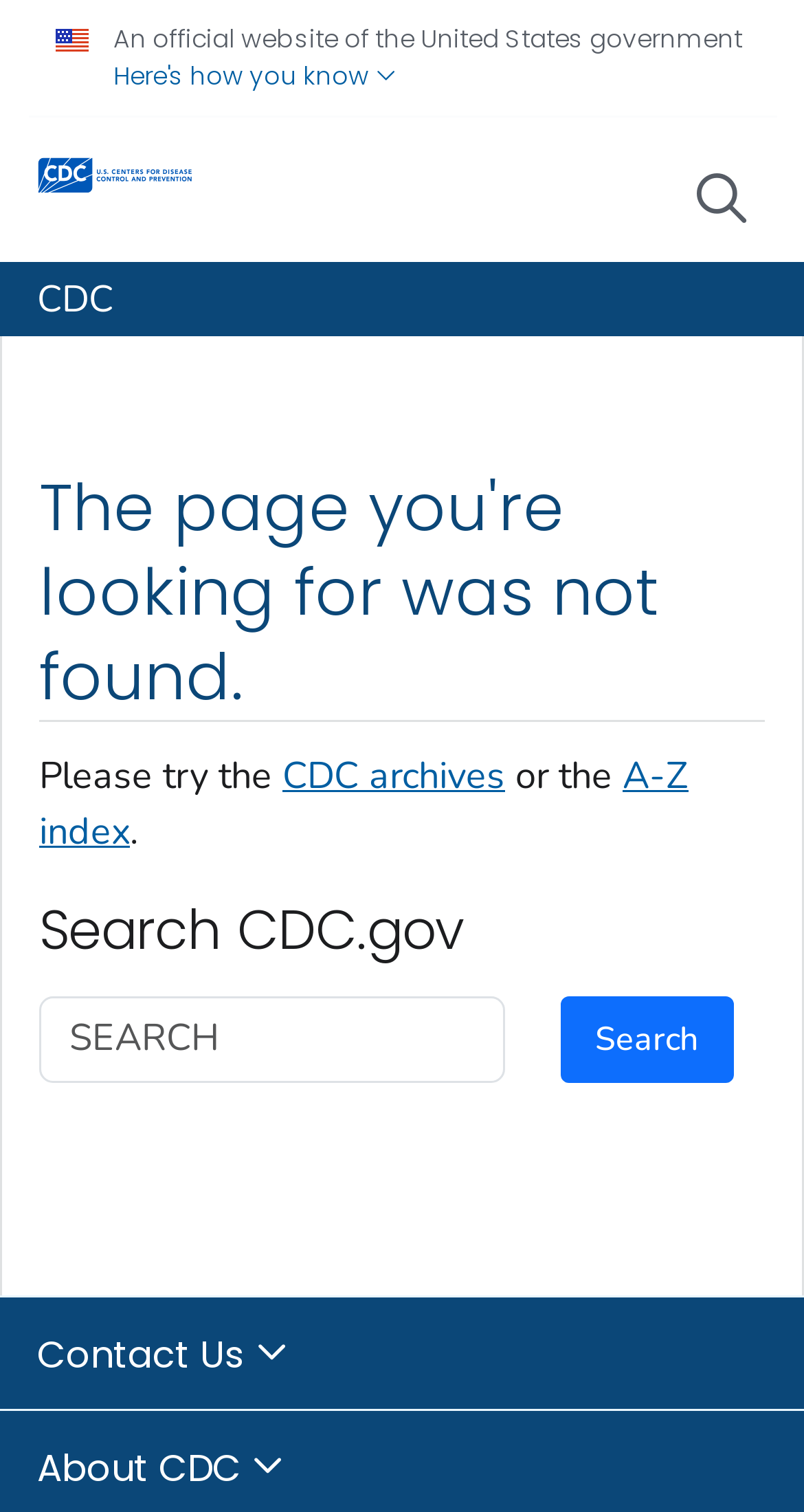Determine the bounding box coordinates of the clickable element to complete this instruction: "Search for something". Provide the coordinates in the format of four float numbers between 0 and 1, [left, top, right, bottom].

[0.697, 0.659, 0.912, 0.716]